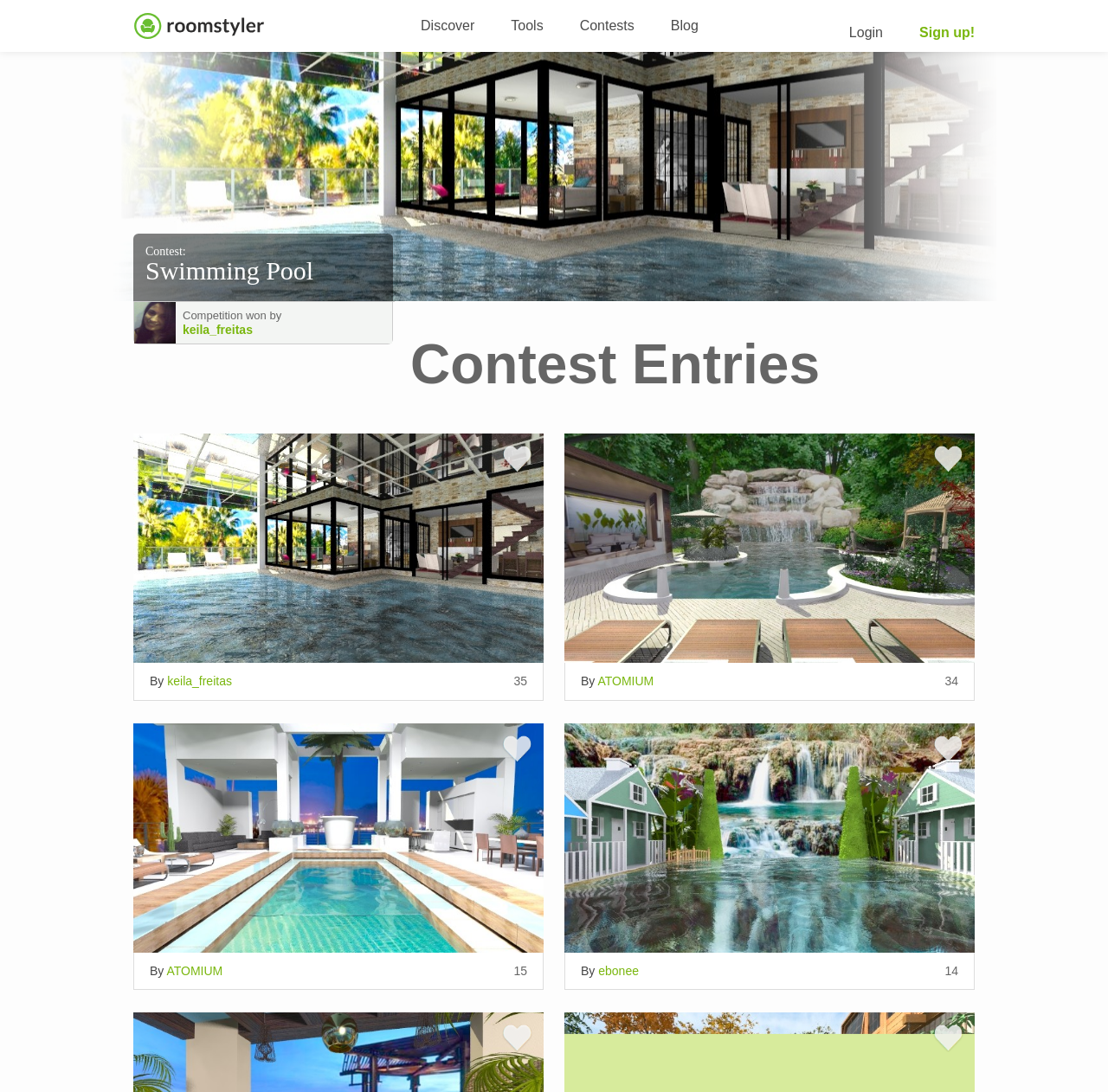Determine the bounding box coordinates of the area to click in order to meet this instruction: "Check the contest entry by 'keila_freitas'".

[0.165, 0.296, 0.274, 0.308]